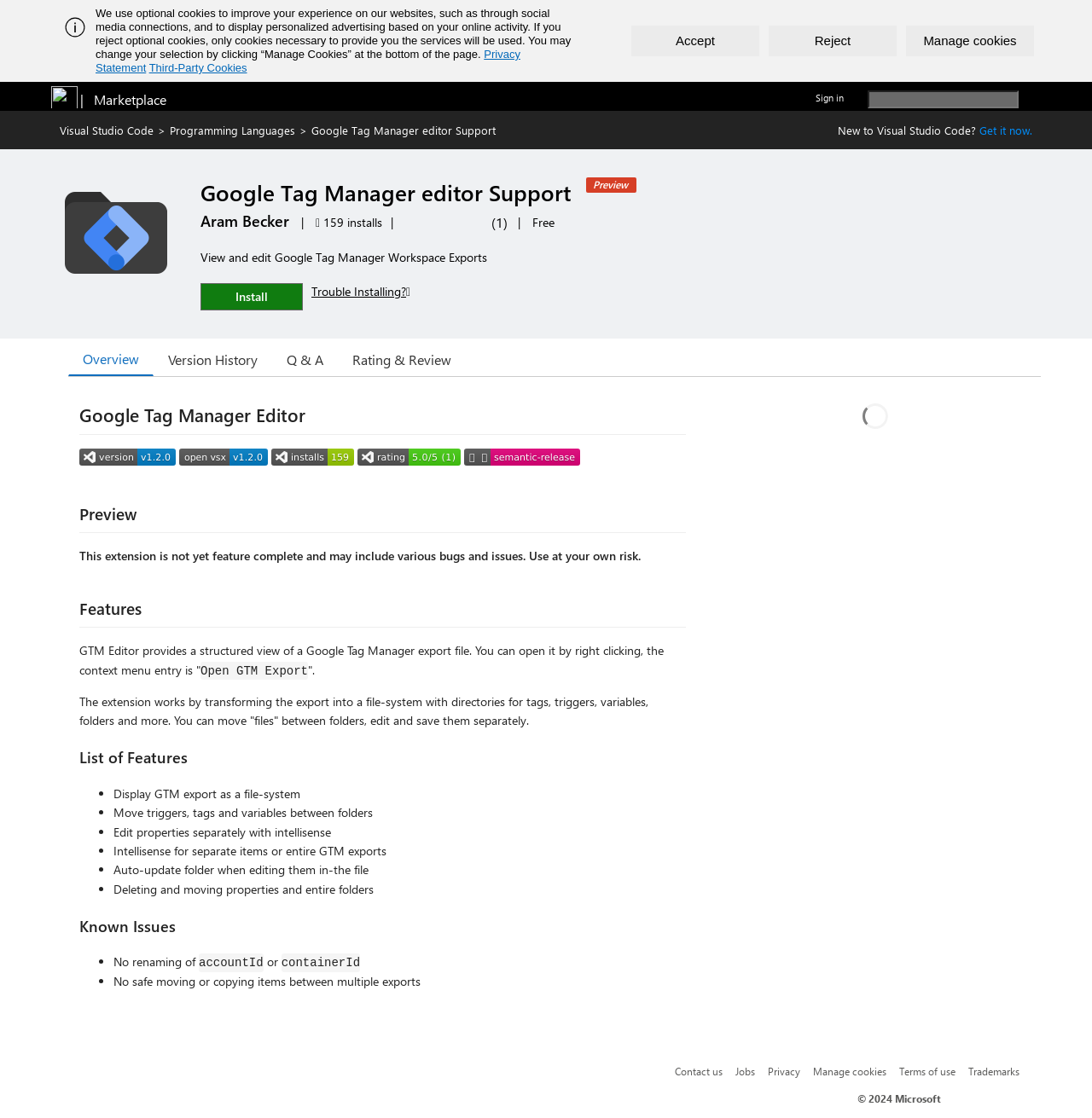Please determine the bounding box coordinates of the area that needs to be clicked to complete this task: 'Get Visual Studio Code Now'. The coordinates must be four float numbers between 0 and 1, formatted as [left, top, right, bottom].

[0.897, 0.11, 0.945, 0.123]